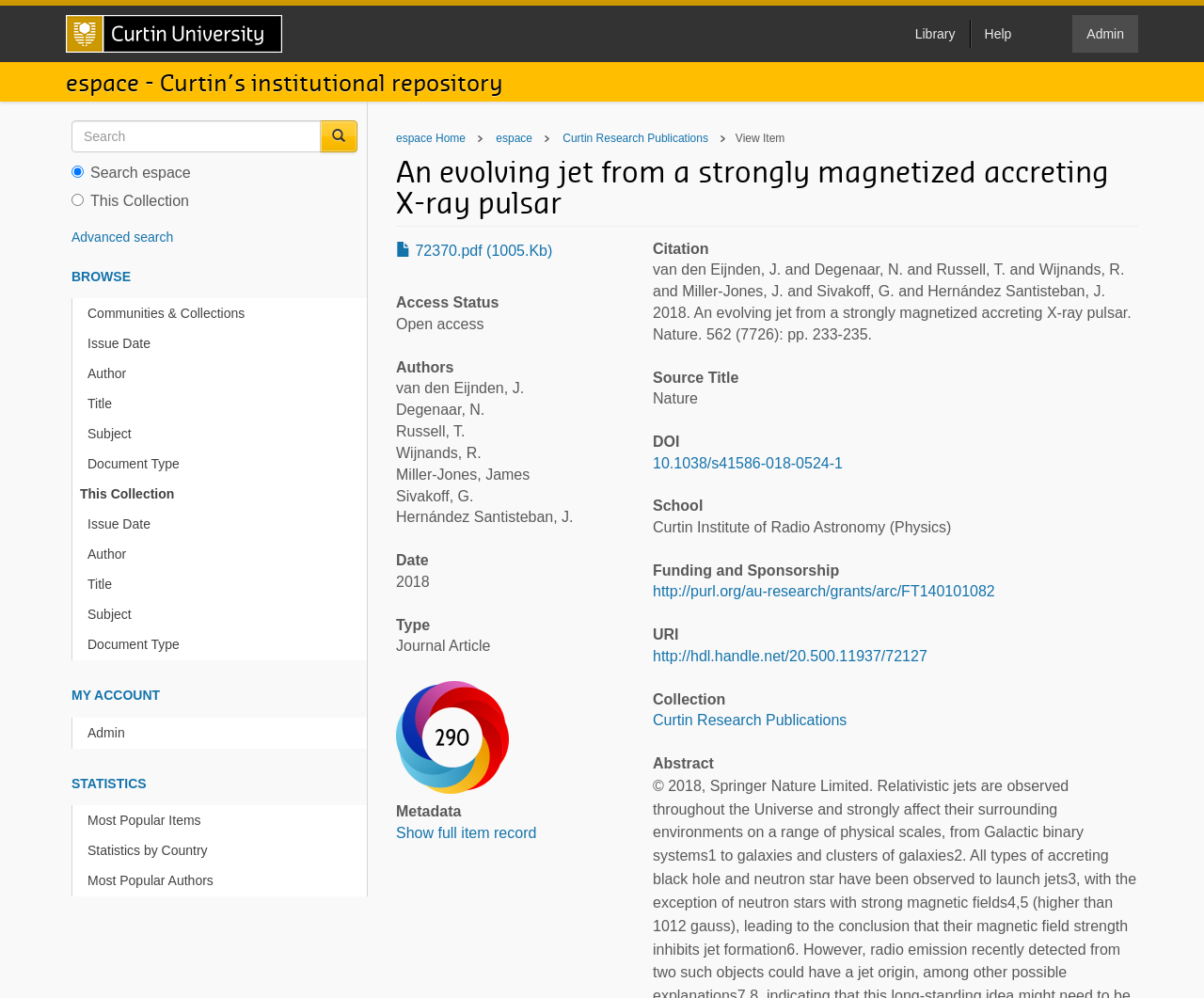Please identify the bounding box coordinates of the clickable element to fulfill the following instruction: "Search in the collection". The coordinates should be four float numbers between 0 and 1, i.e., [left, top, right, bottom].

[0.059, 0.121, 0.297, 0.153]